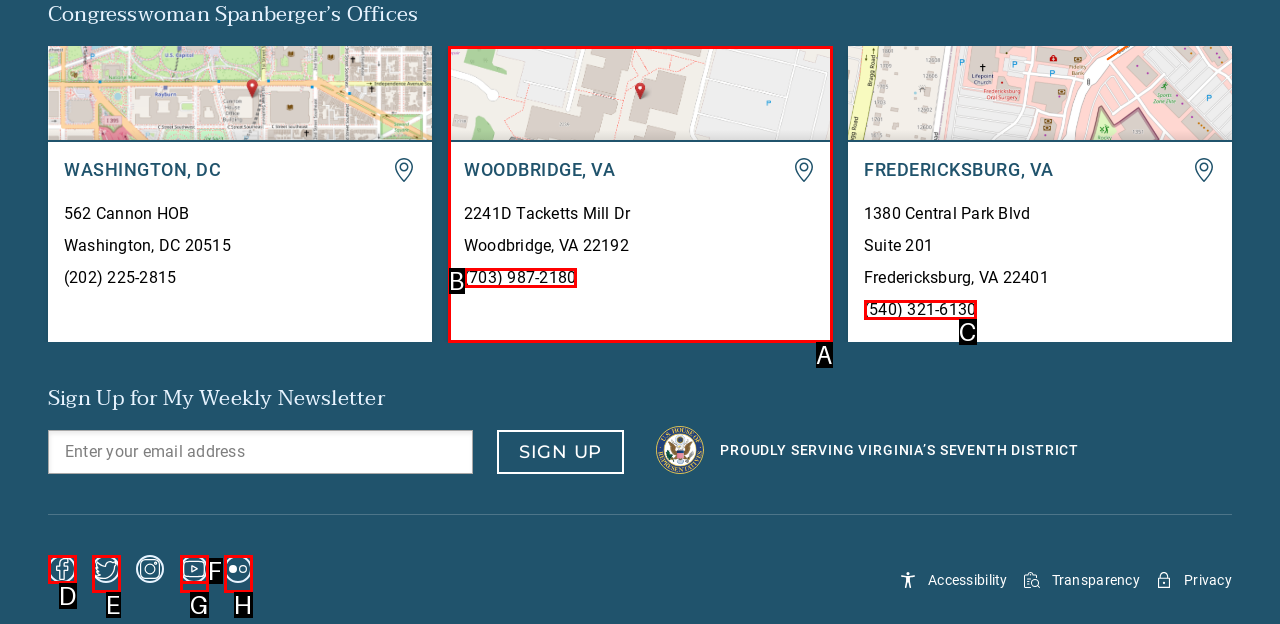Select the letter that aligns with the description: parent_node: ALL NEWS aria-label="Toggle". Answer with the letter of the selected option directly.

None